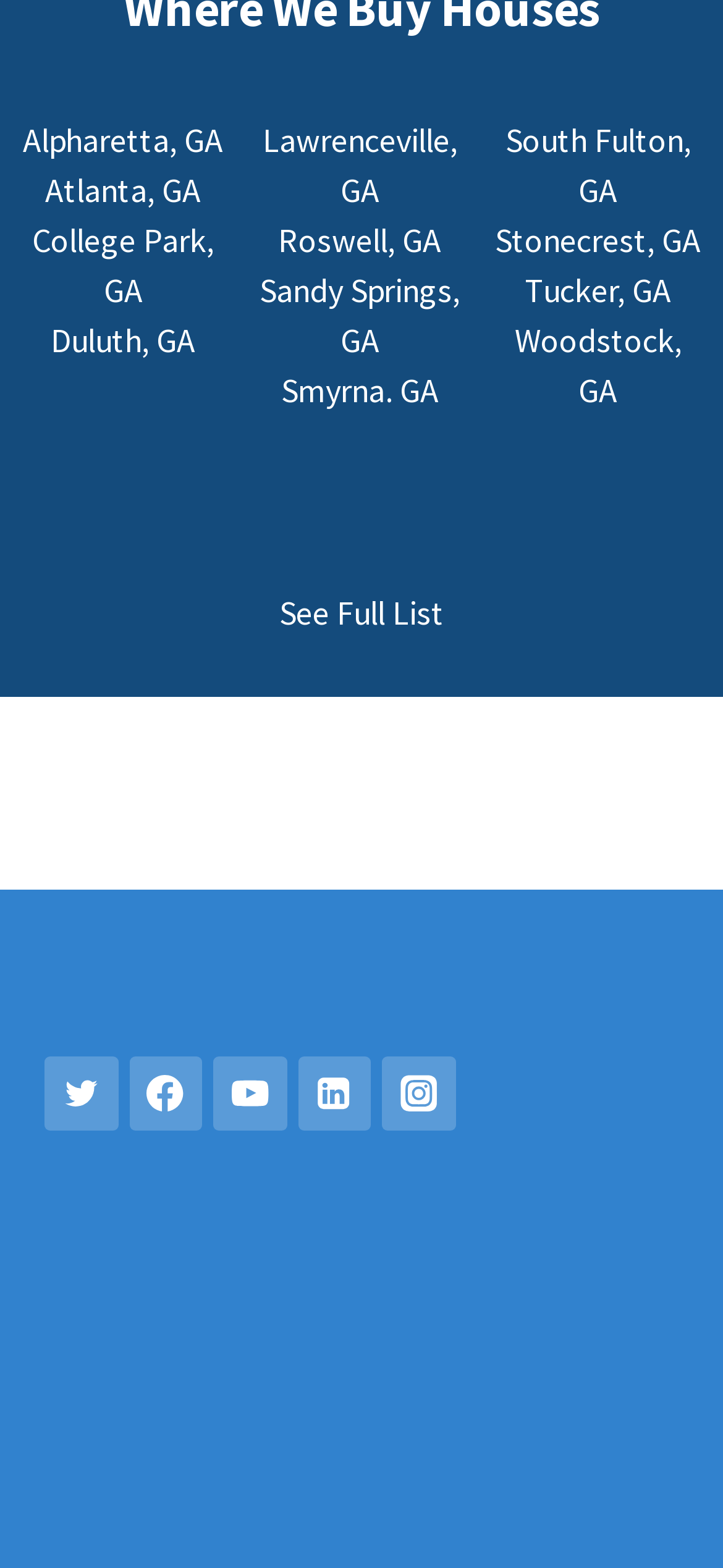Please respond in a single word or phrase: 
What is the link at the bottom right?

See Full List